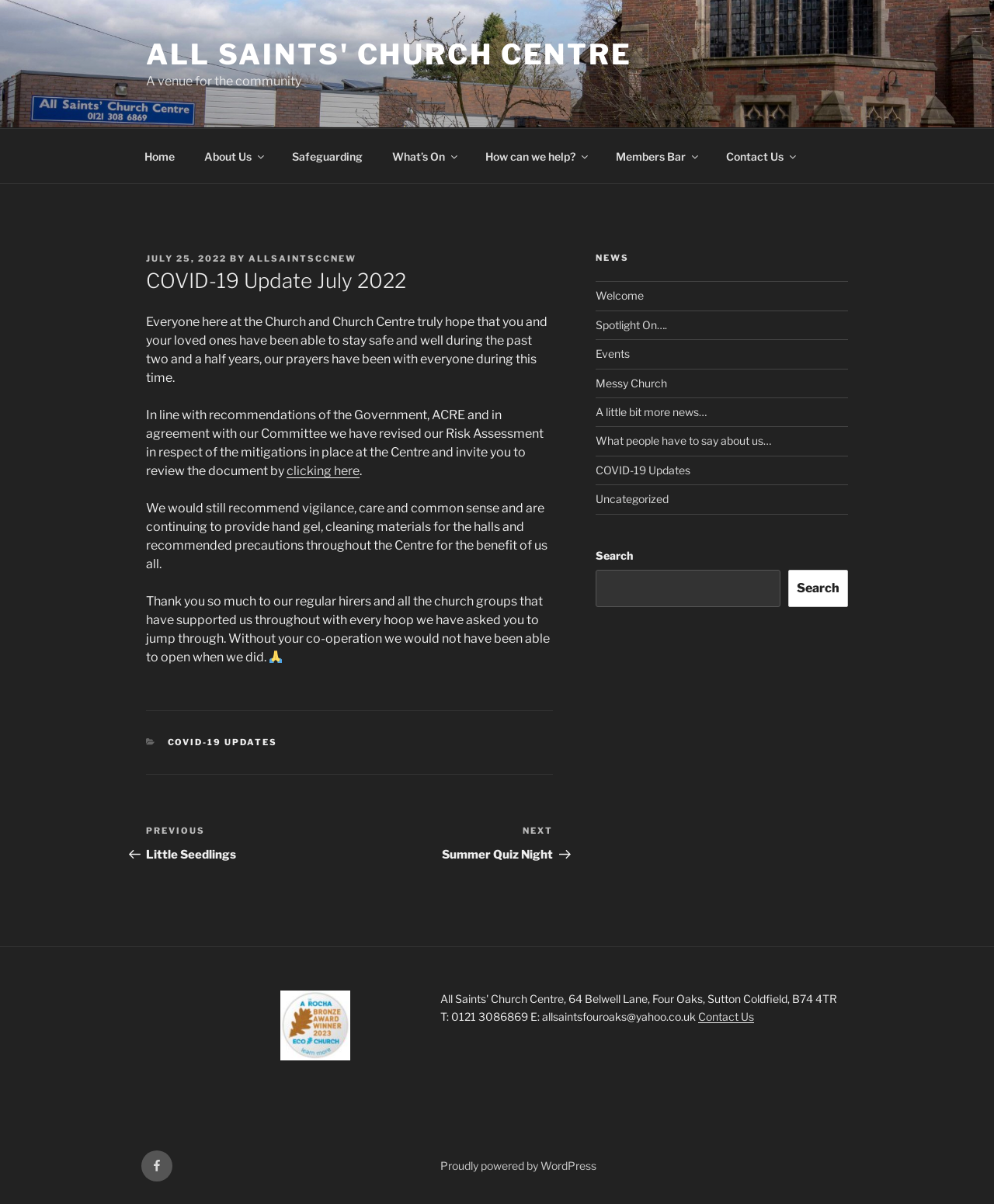Find the bounding box coordinates for the HTML element specified by: "Next PostNext Summer Quiz Night".

[0.352, 0.684, 0.556, 0.716]